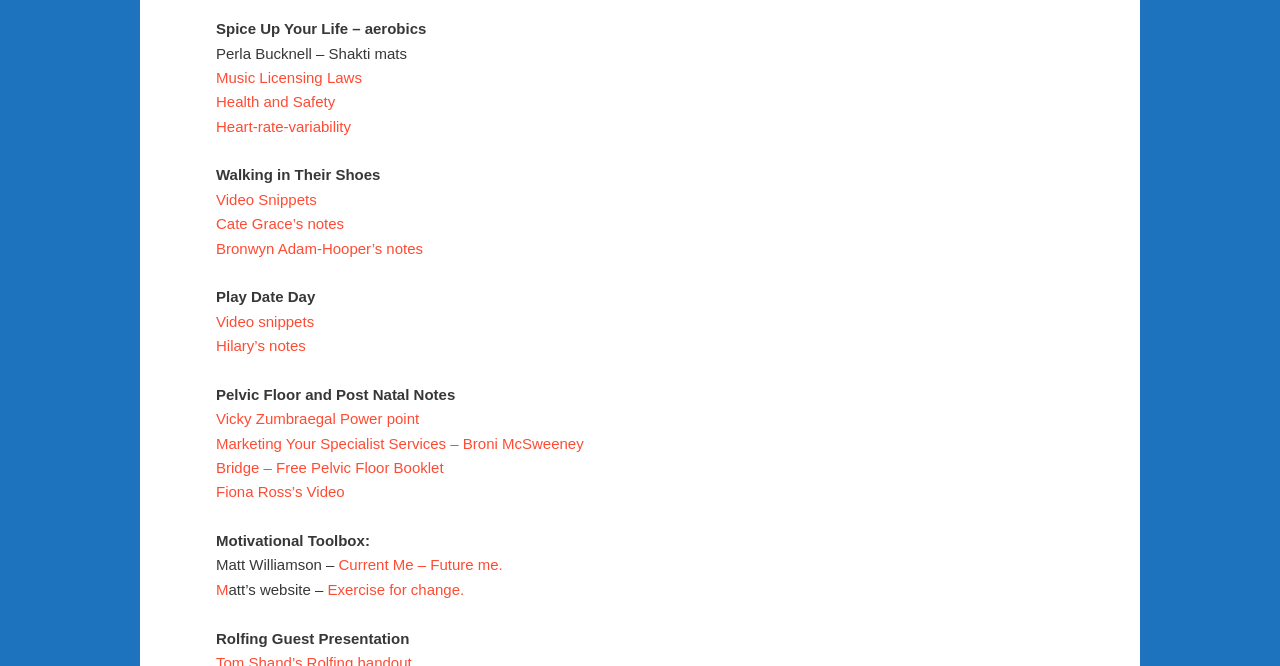Using the webpage screenshot, find the UI element described by Video snippets. Provide the bounding box coordinates in the format (top-left x, top-left y, bottom-right x, bottom-right y), ensuring all values are floating point numbers between 0 and 1.

[0.169, 0.47, 0.245, 0.495]